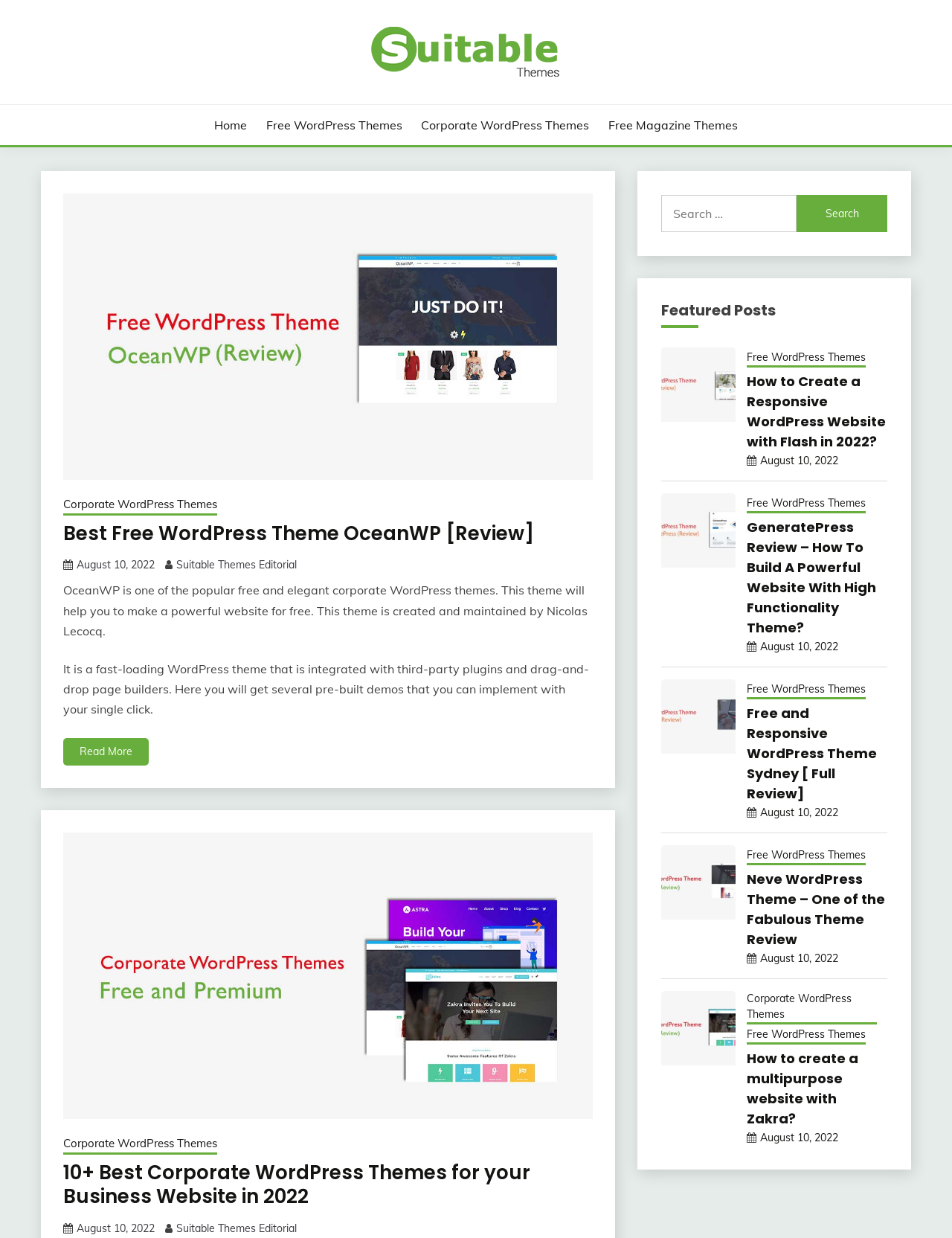Describe all the key features and sections of the webpage thoroughly.

The webpage is a theme review website, with a focus on free and premium WordPress themes. At the top, there is a header section with a logo and a navigation menu that includes links to "Home", "Free WordPress Themes", "Corporate WordPress Themes", and "Free Magazine Themes". Below the header, there is a search bar with a search button.

The main content area is divided into two sections. The left section features a list of theme reviews, each with a heading, a brief description, and a "Read More" link. The reviews are accompanied by images and are organized in a grid layout. There are multiple reviews on this page, including "Best Free WordPress Theme OceanWP", "10+ Best Corporate WordPress Themes for your Business Website in 2022", and several others.

The right section is a sidebar that features a list of "Featured Posts", which includes links to other theme reviews and tutorials, such as "Flash WordPress Theme Review", "How to Create a Responsive WordPress Website with Flash in 2022?", and "GeneratePress Review – How To Build A Powerful Website With High Functionality Theme?". Each featured post includes an image and a brief description.

At the bottom of the page, there is a footer section with a copyright notice and a social media link.